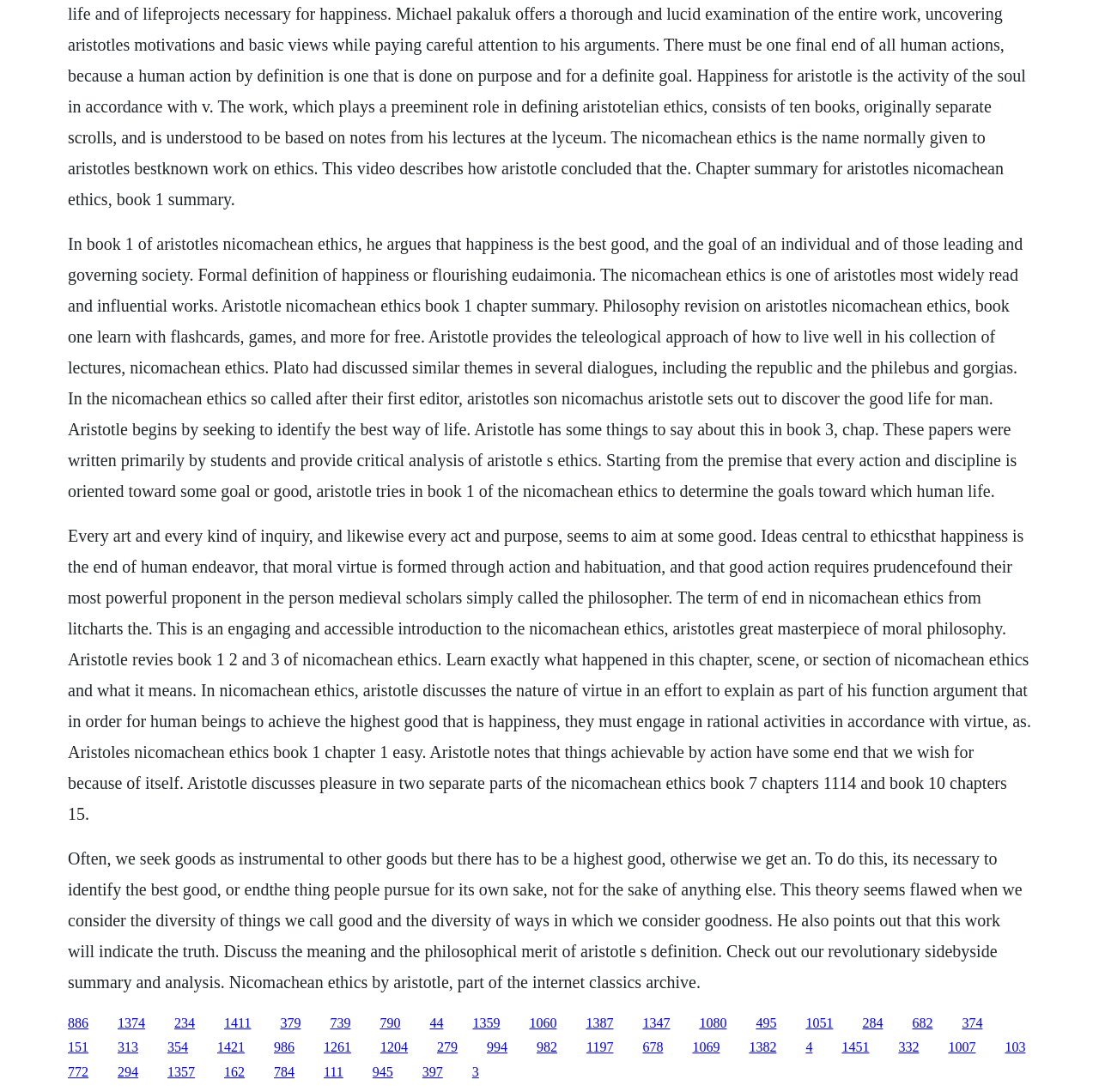Determine the bounding box coordinates for the area that should be clicked to carry out the following instruction: "Visit the page about Aristotle's philosophy".

[0.062, 0.93, 0.08, 0.943]